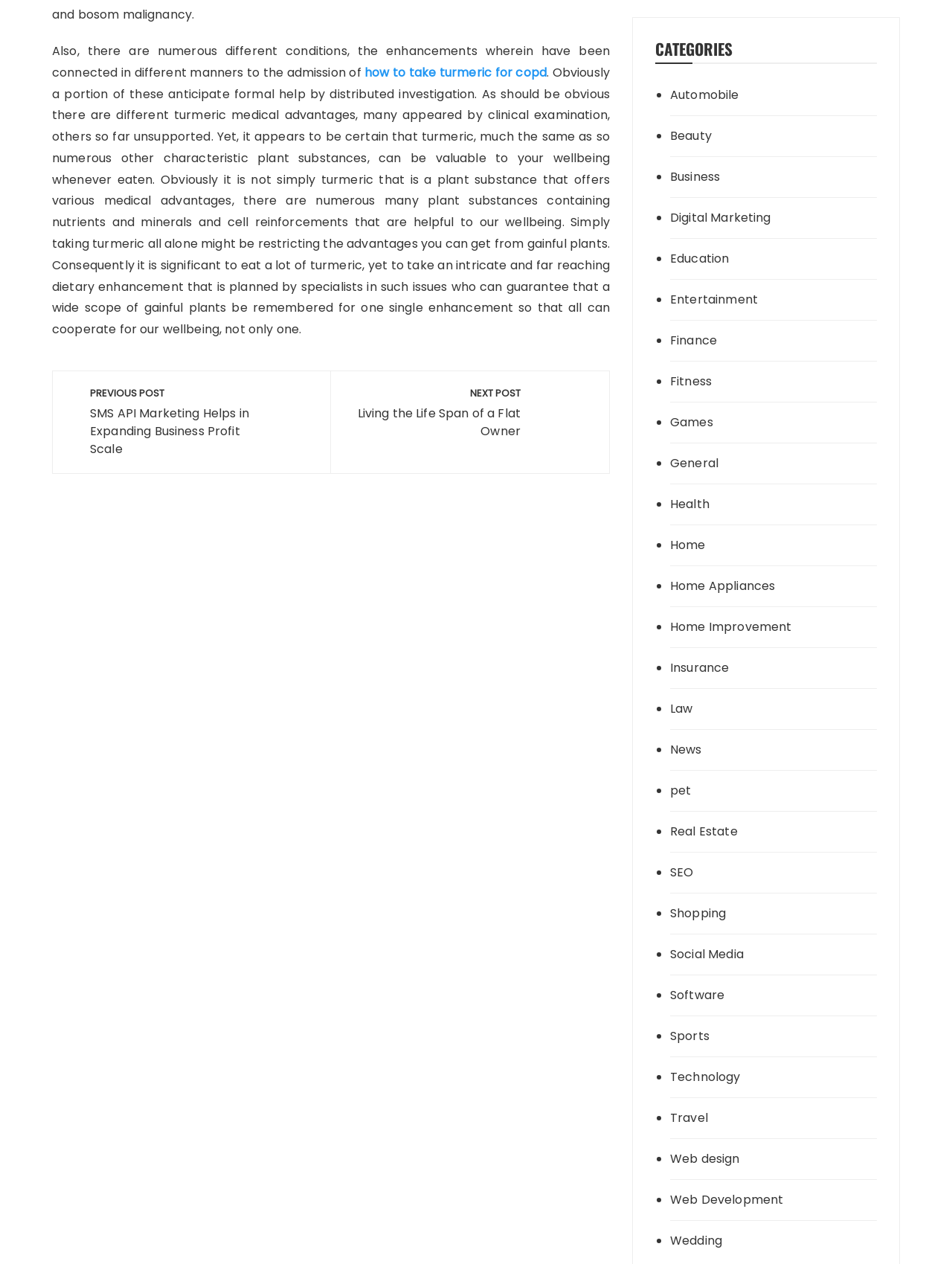How many categories are listed on the webpage?
Using the image as a reference, answer the question in detail.

The webpage lists 25 categories, including 'Automobile', 'Beauty', 'Business', and so on, which are denoted by links and list markers.